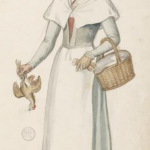Provide your answer in a single word or phrase: 
What type of clothing is the woman wearing?

A white gown